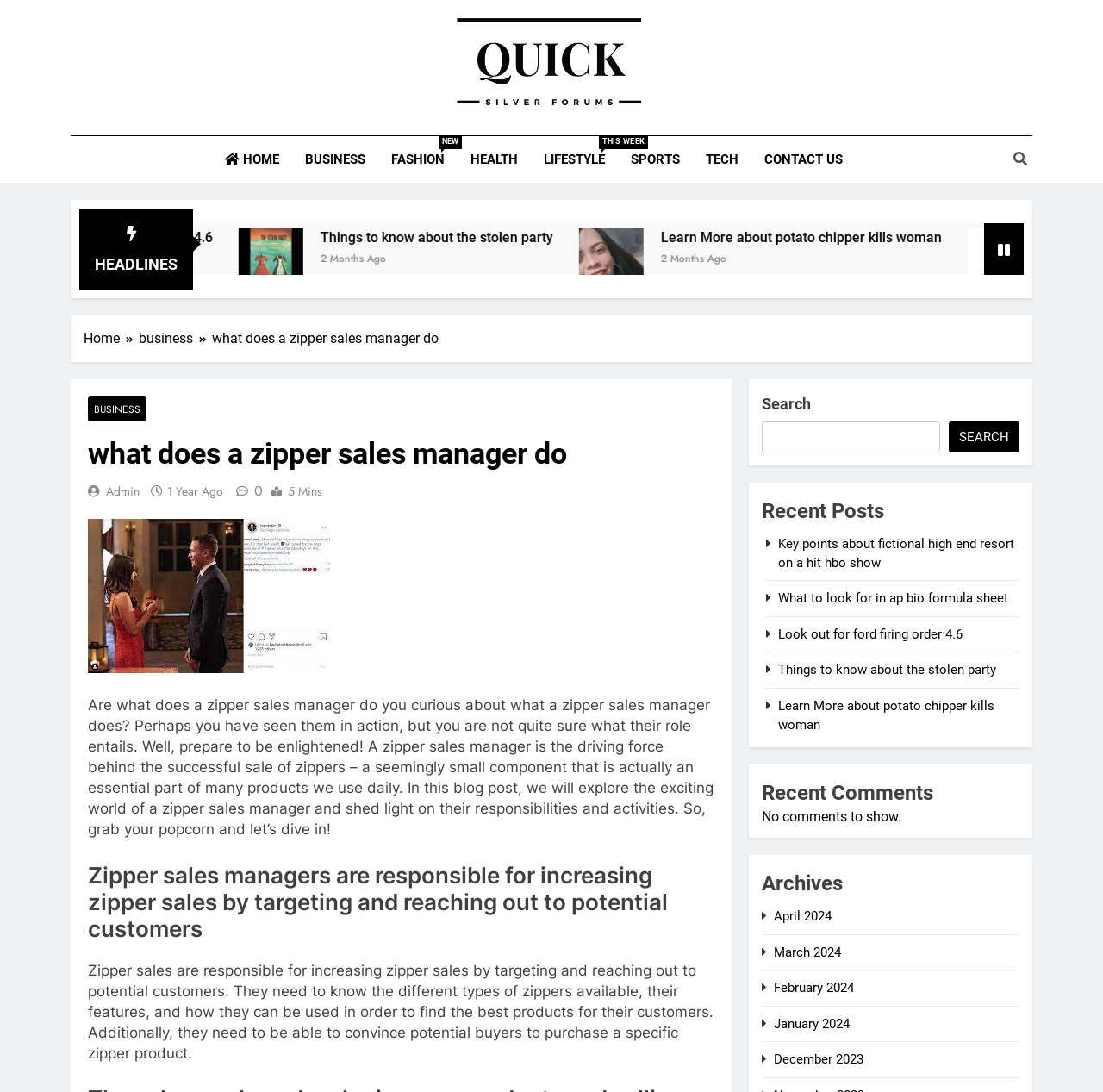Please find the bounding box coordinates of the element that you should click to achieve the following instruction: "Click on the 'BUSINESS' link". The coordinates should be presented as four float numbers between 0 and 1: [left, top, right, bottom].

[0.264, 0.124, 0.343, 0.167]